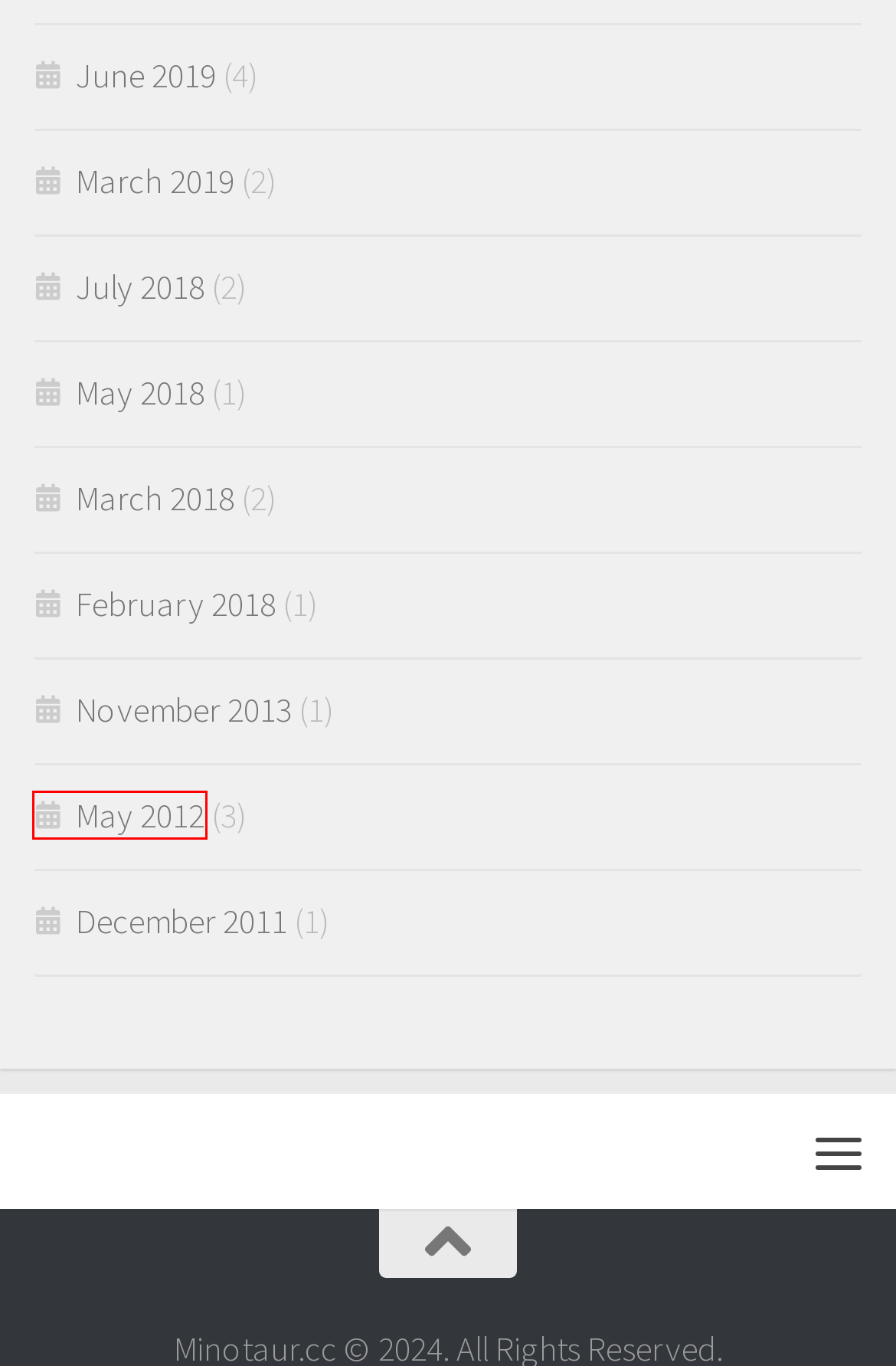Observe the screenshot of a webpage with a red bounding box highlighting an element. Choose the webpage description that accurately reflects the new page after the element within the bounding box is clicked. Here are the candidates:
A. March 2018 – Minotaur.cc
B. March 2019 – Minotaur.cc
C. June 2019 – Minotaur.cc
D. May 2012 – Minotaur.cc
E. February 2018 – Minotaur.cc
F. July 2018 – Minotaur.cc
G. November 2013 – Minotaur.cc
H. May 2018 – Minotaur.cc

D